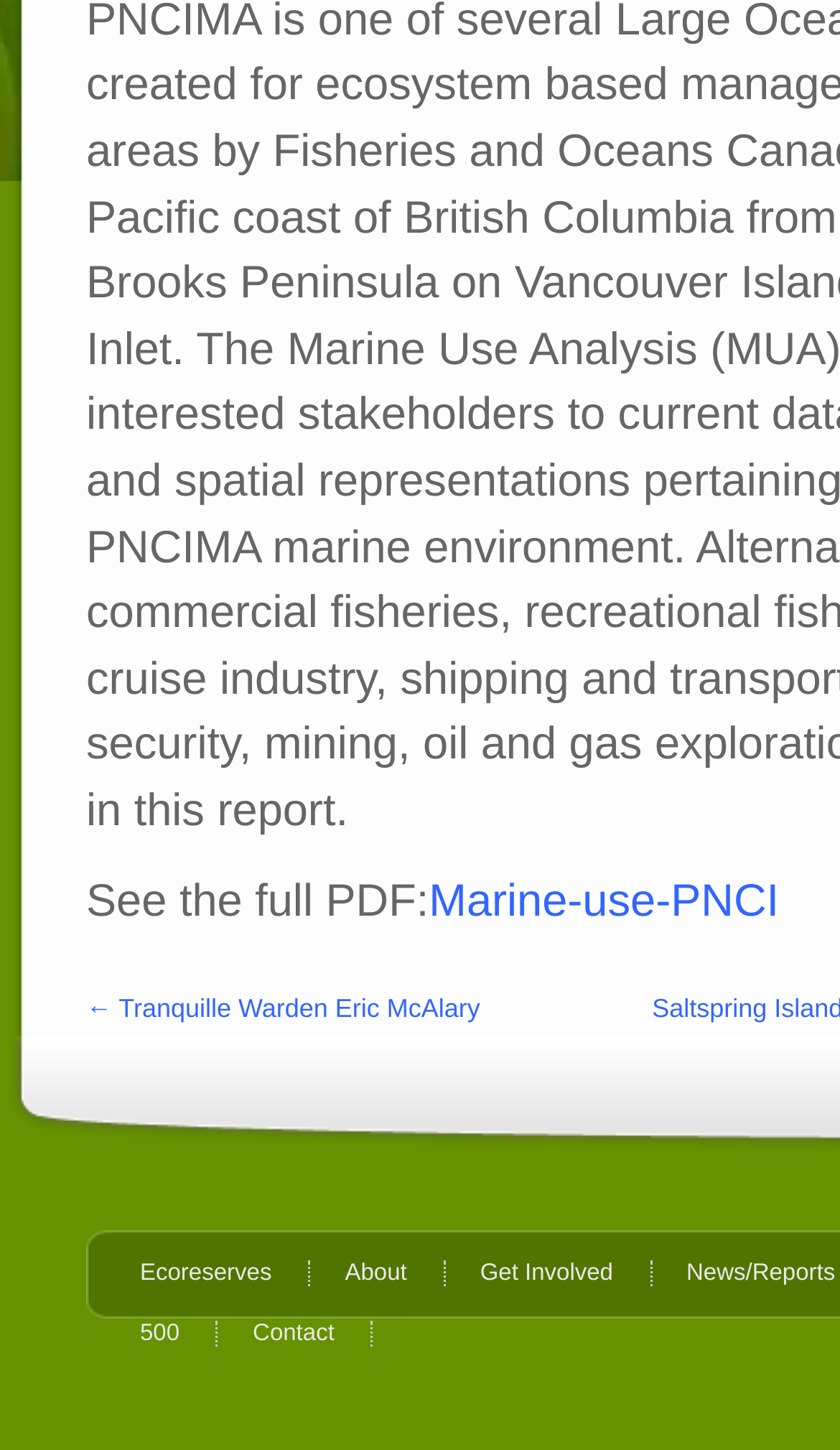Give a concise answer using only one word or phrase for this question:
What is the name of the PDF file?

Marine-use-PNCI